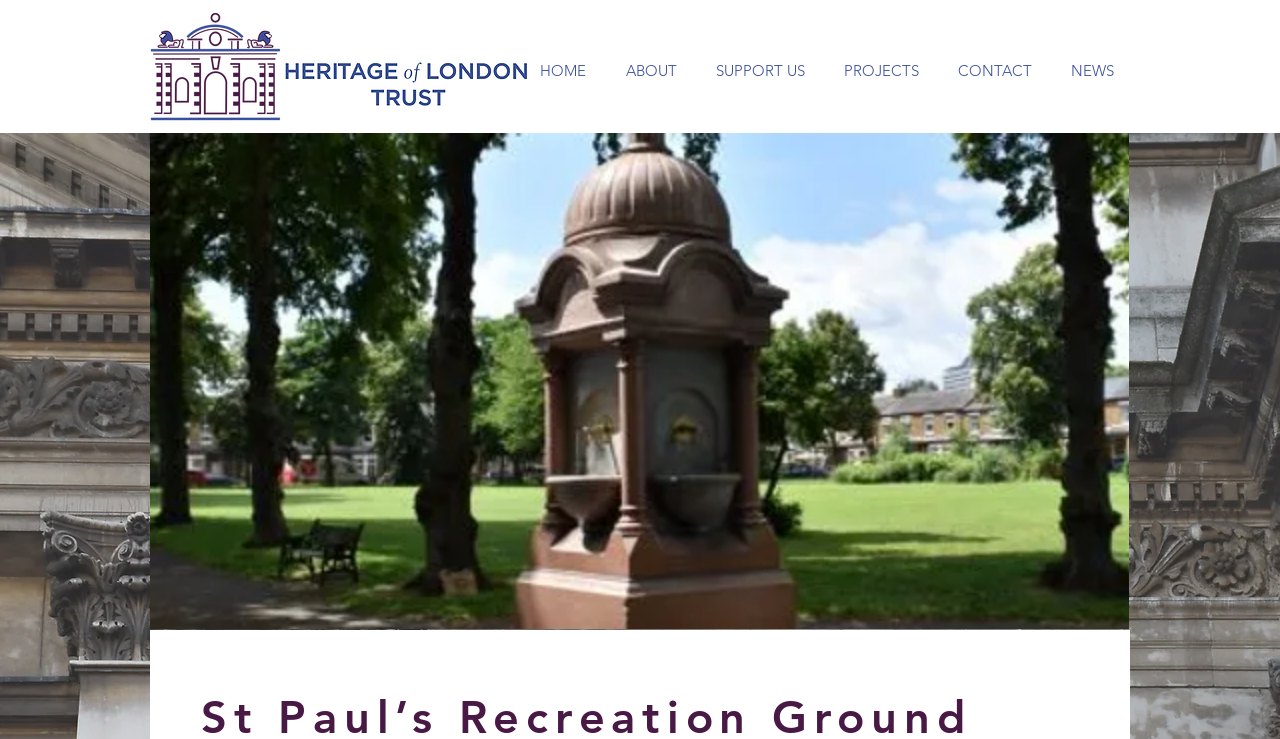Determine the bounding box for the described HTML element: "alt="Carla Naumburg, PhD"". Ensure the coordinates are four float numbers between 0 and 1 in the format [left, top, right, bottom].

None